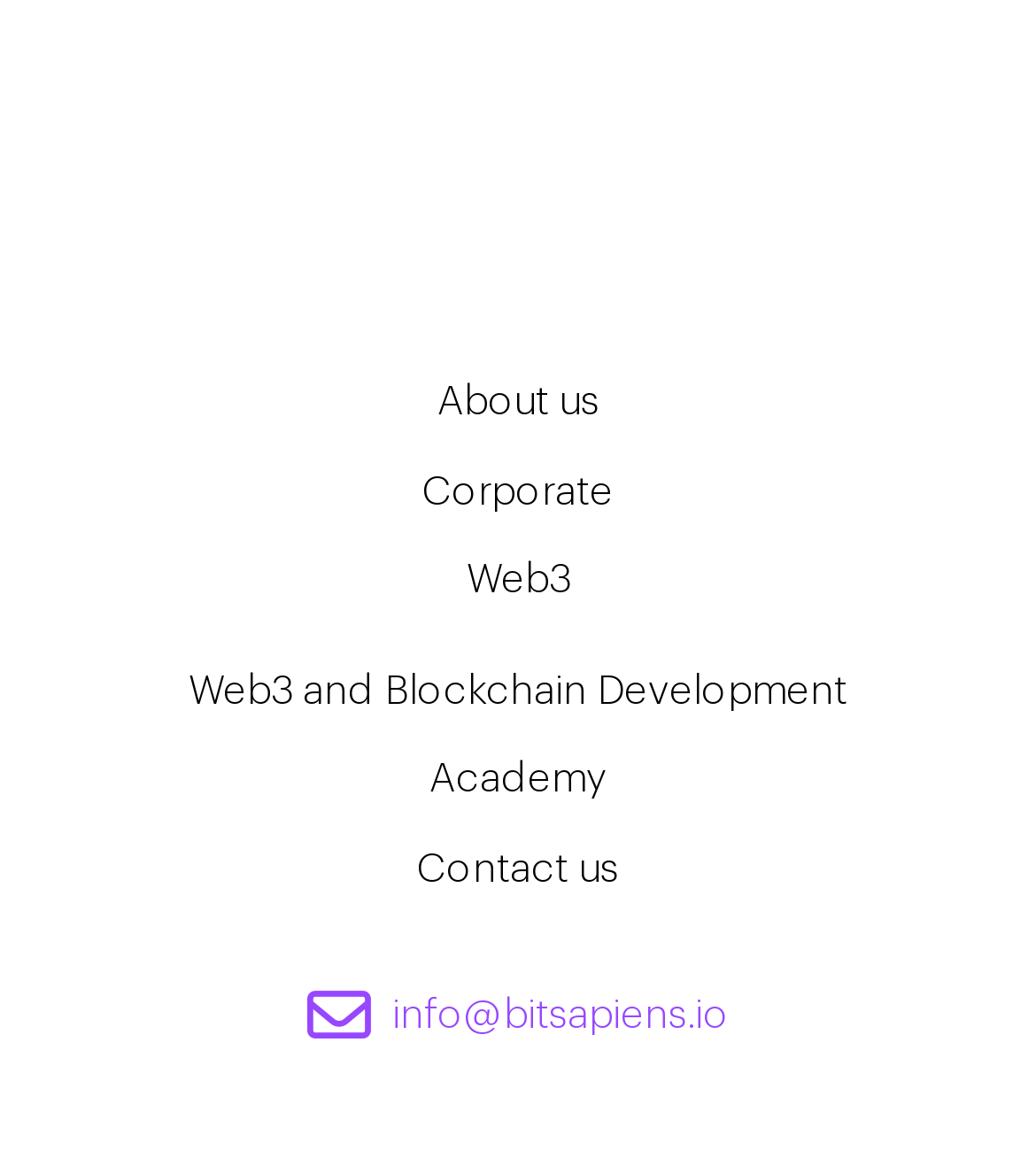Provide the bounding box coordinates of the UI element that matches the description: "Web3 and Blockchain Development".

[0.182, 0.568, 0.818, 0.627]